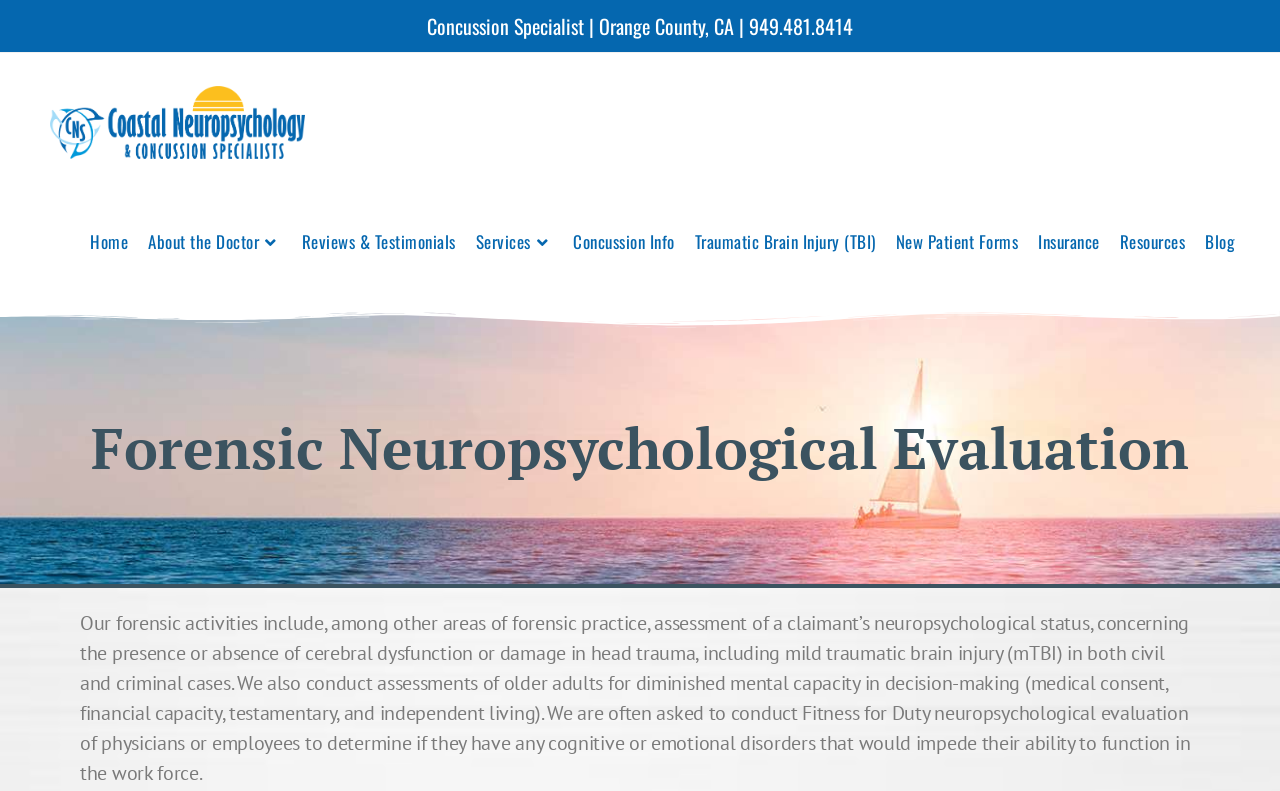Identify the bounding box of the HTML element described here: "Traumatic Brain Injury (TBI)". Provide the coordinates as four float numbers between 0 and 1: [left, top, right, bottom].

[0.535, 0.23, 0.692, 0.381]